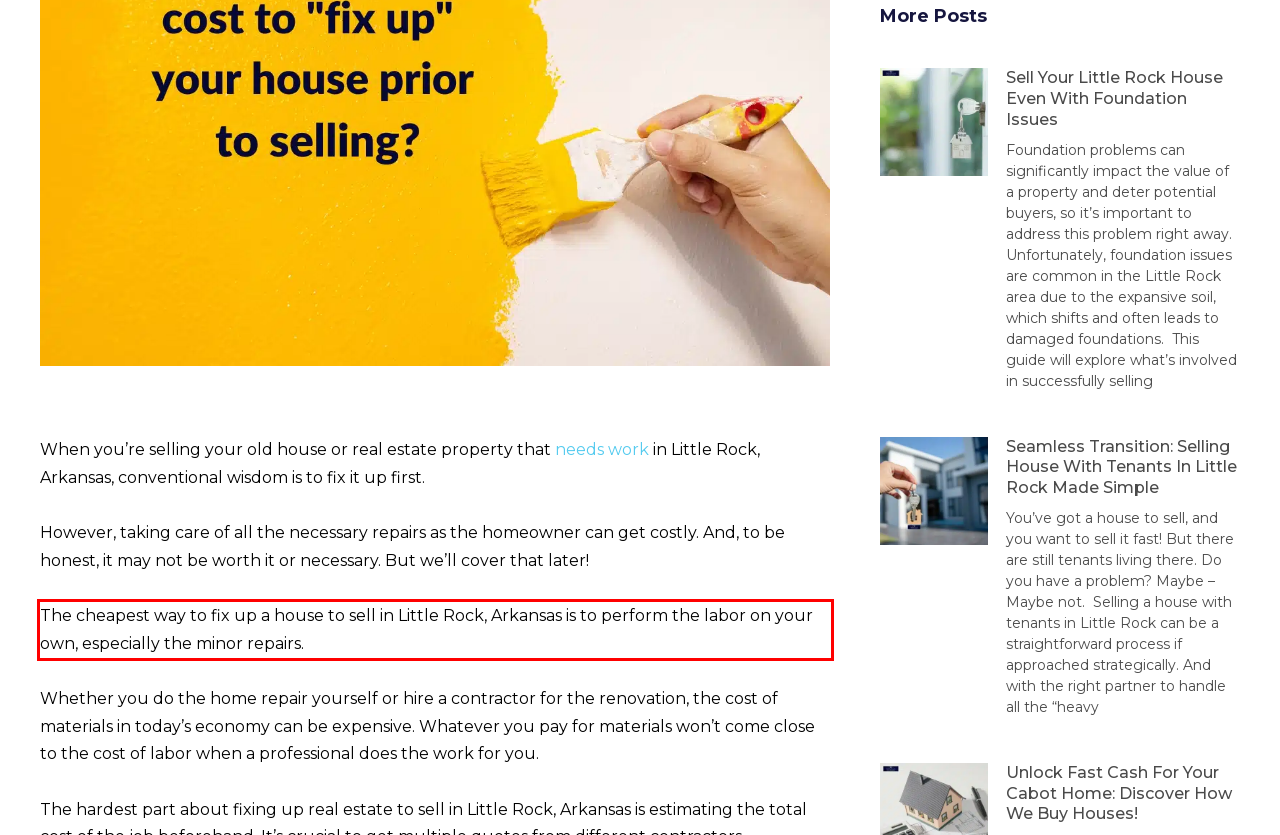You are given a webpage screenshot with a red bounding box around a UI element. Extract and generate the text inside this red bounding box.

The cheapest way to fix up a house to sell in Little Rock, Arkansas is to perform the labor on your own, especially the minor repairs.